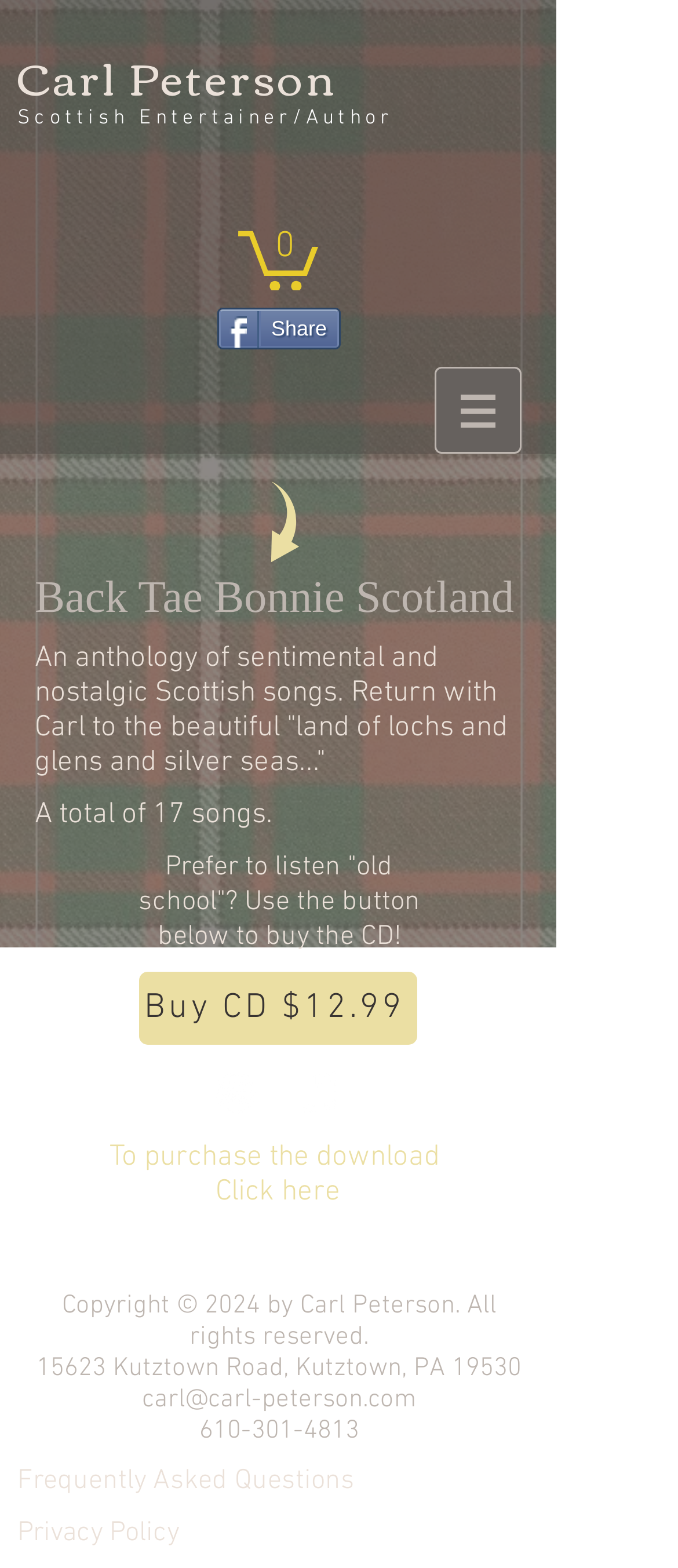What is the name of the Scottish entertainer and author?
We need a detailed and exhaustive answer to the question. Please elaborate.

The answer can be found by looking at the heading element 'Carl Peterson' at the top of the webpage, which suggests that Carl Peterson is the Scottish entertainer and author being referred to.